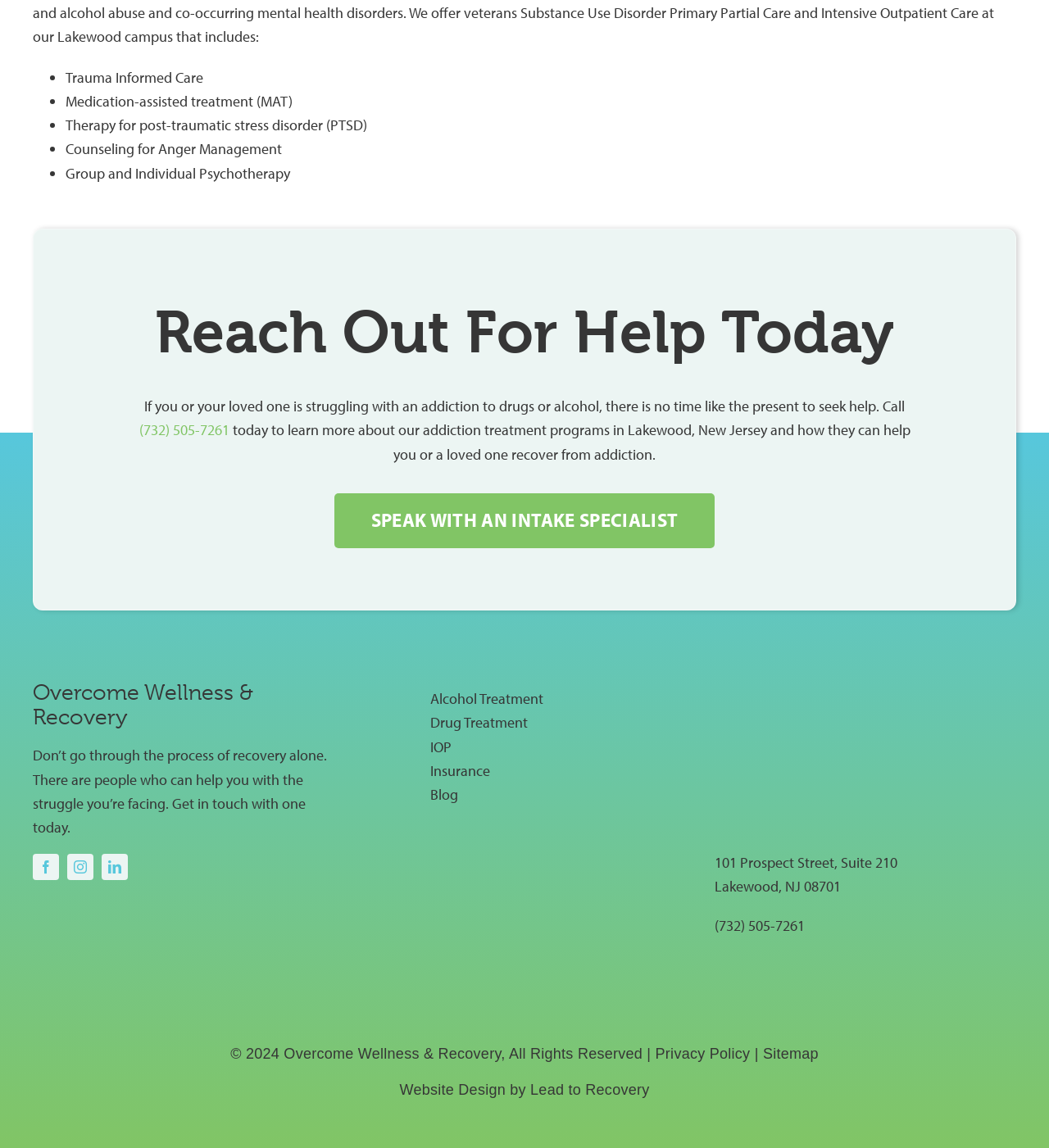Please identify the bounding box coordinates of where to click in order to follow the instruction: "Get direction to the location".

[0.681, 0.743, 0.855, 0.76]